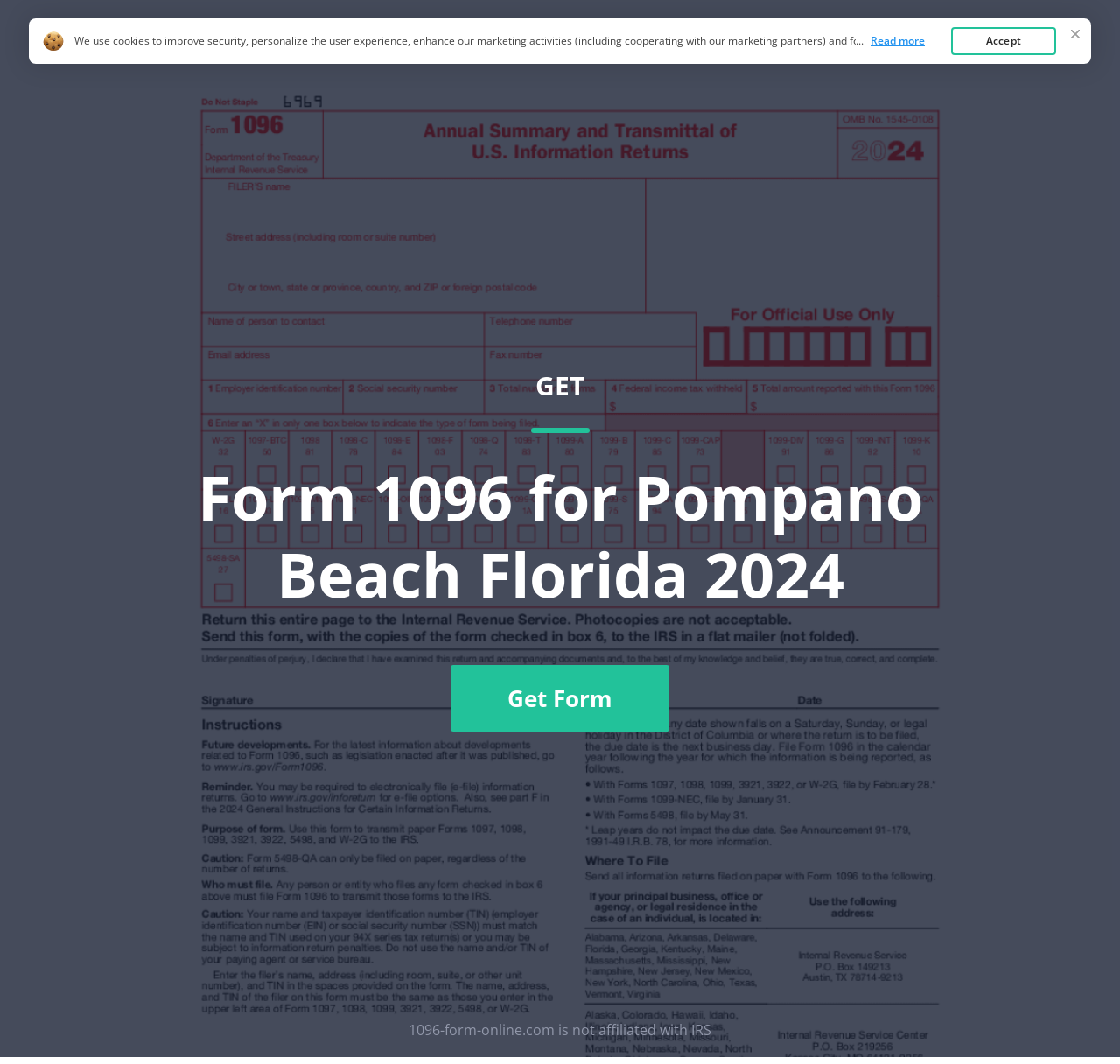Refer to the element description “here“ and identify the corresponding bounding box in the screenshot. Format the coordinates as (top-left x, top-left y, bottom-right x, bottom-right y) with values in the range of 0 to 1.

[0.15, 0.044, 0.179, 0.058]